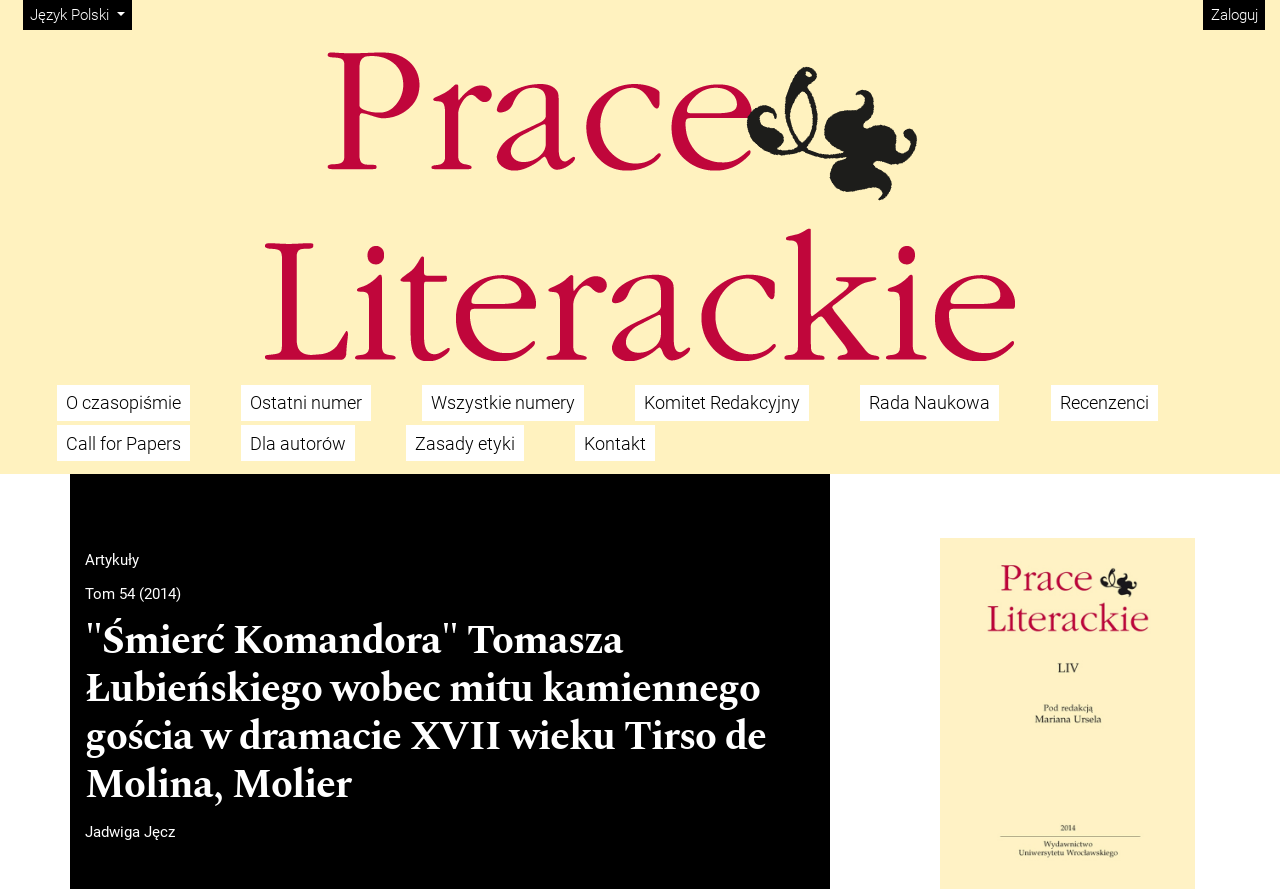Please identify the webpage's heading and generate its text content.

"Śmierć Komandora" Tomasza Łubieńskiego wobec mitu kamiennego gościa w dramacie XVII wieku Tirso de Molina, Molier